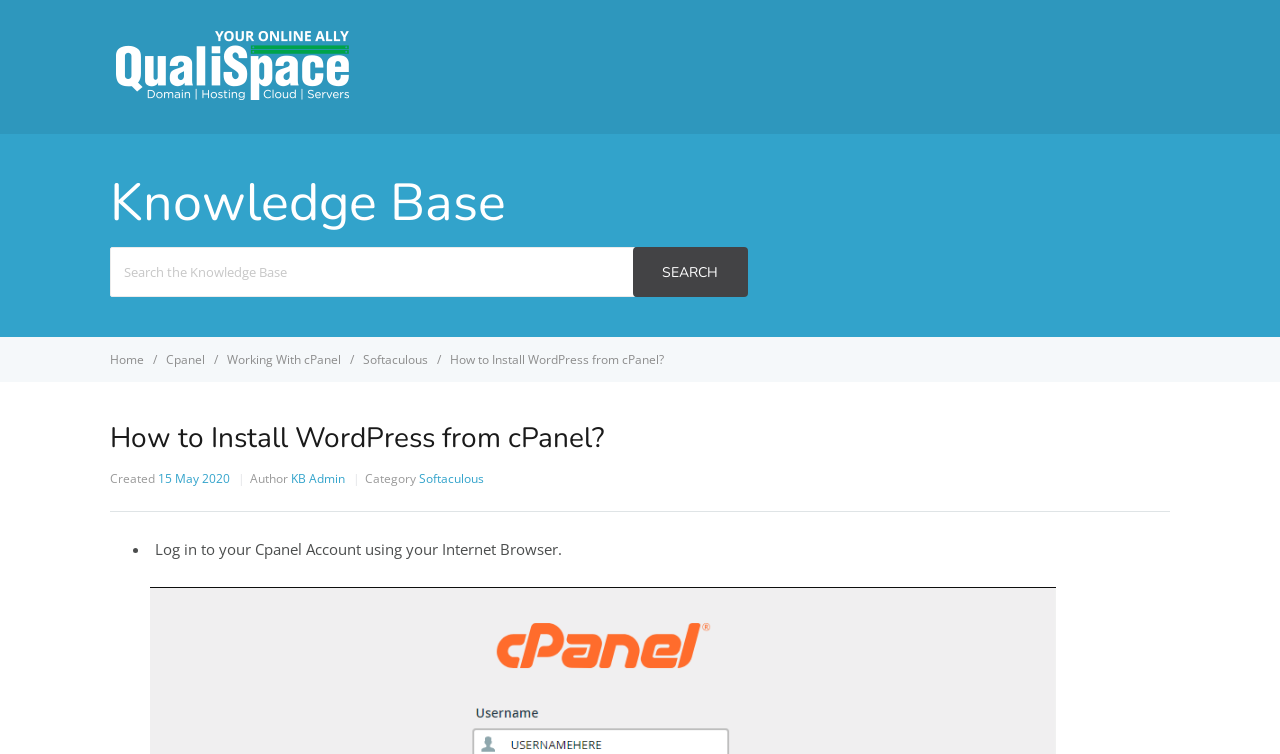Explain the webpage in detail.

The webpage is a knowledge base article titled "How to Install WordPress from cPanel?" from QualiSpace Knowledge Base. At the top, there is a layout table with a link to "QualiSpace Knowledge Base" accompanied by an image, positioned near the top left corner of the page. Below this, there is a heading "Knowledge Base" spanning almost the entire width of the page.

On the top right side, there is a search bar with a label "Search For" and a textbox to input search queries, accompanied by a "SEARCH" button. Below this, there are several links to other sections of the knowledge base, including "Home", "Cpanel", "Working With cPanel", "Softaculous", and the current article "How to Install WordPress from cPanel?".

The main content of the article starts with a heading "How to Install WordPress from cPanel?" followed by metadata about the article, including the creation date "15 May 2020", author "KB Admin", and category "Softaculous". The article content is presented in a list format, with the first item being "Log in to your Cpanel Account using your Internet Browser."